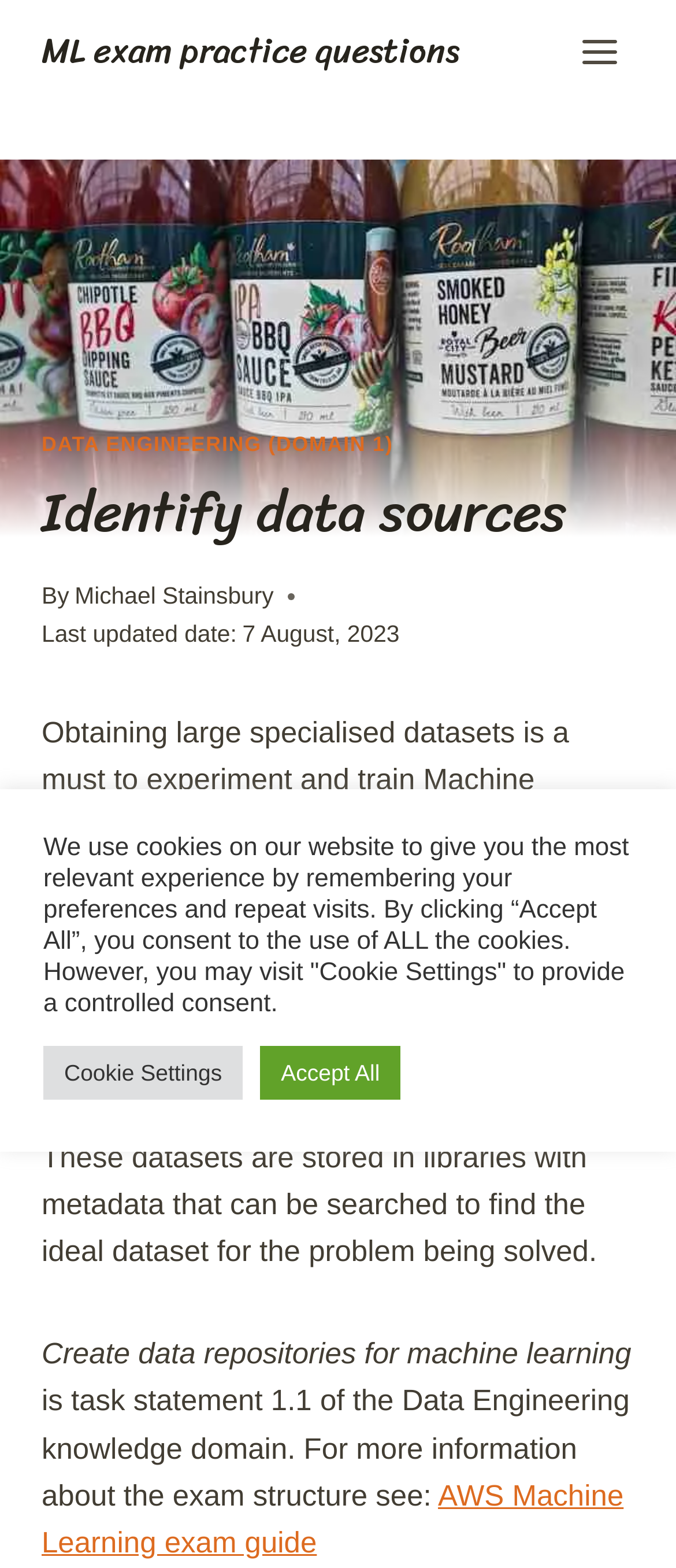Who wrote the article about data sources?
Please provide a full and detailed response to the question.

The author's name is mentioned in the webpage as 'By Michael Stainsbury'.